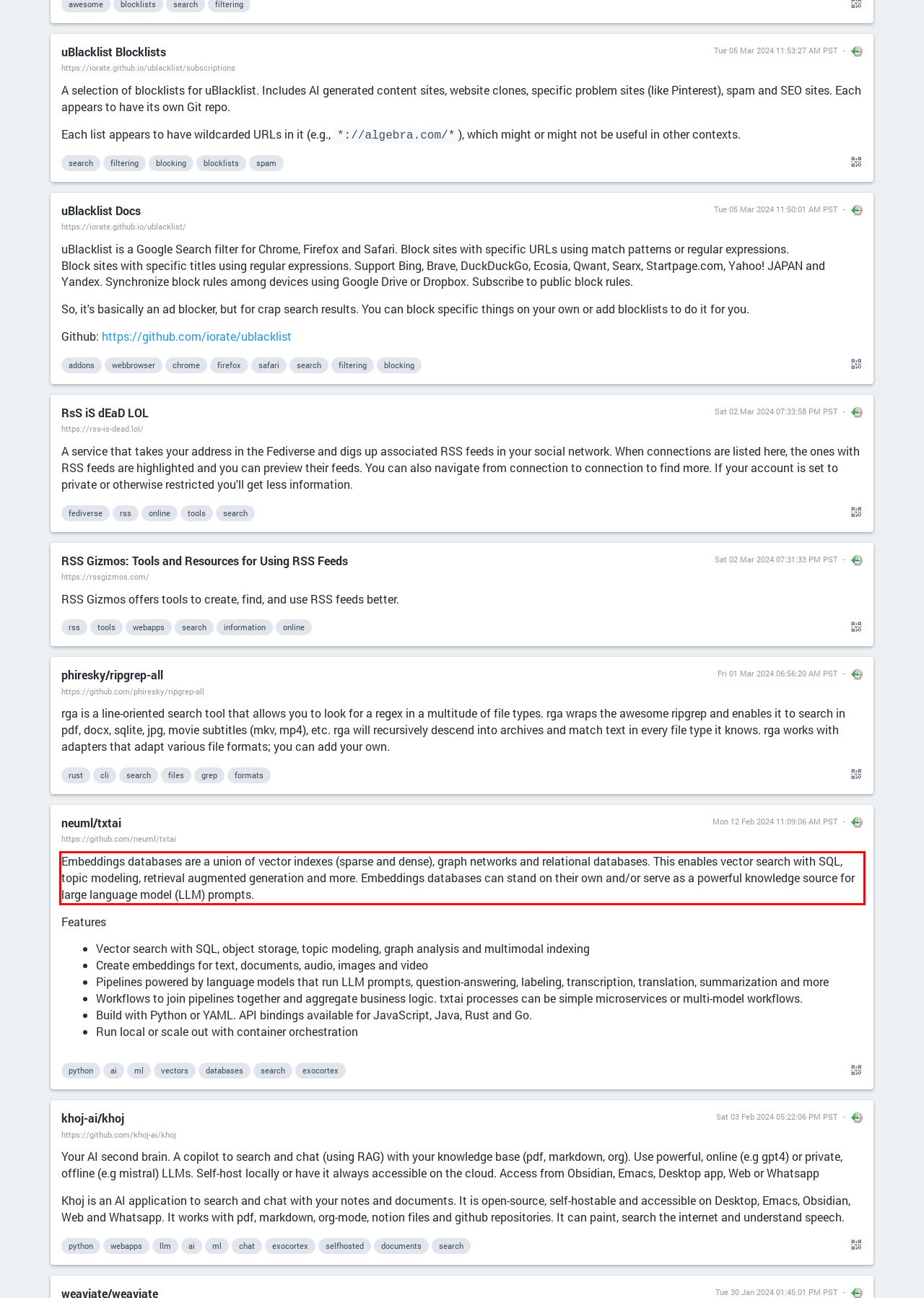Using the provided screenshot, read and generate the text content within the red-bordered area.

Embeddings databases are a union of vector indexes (sparse and dense), graph networks and relational databases. This enables vector search with SQL, topic modeling, retrieval augmented generation and more. Embeddings databases can stand on their own and/or serve as a powerful knowledge source for large language model (LLM) prompts.